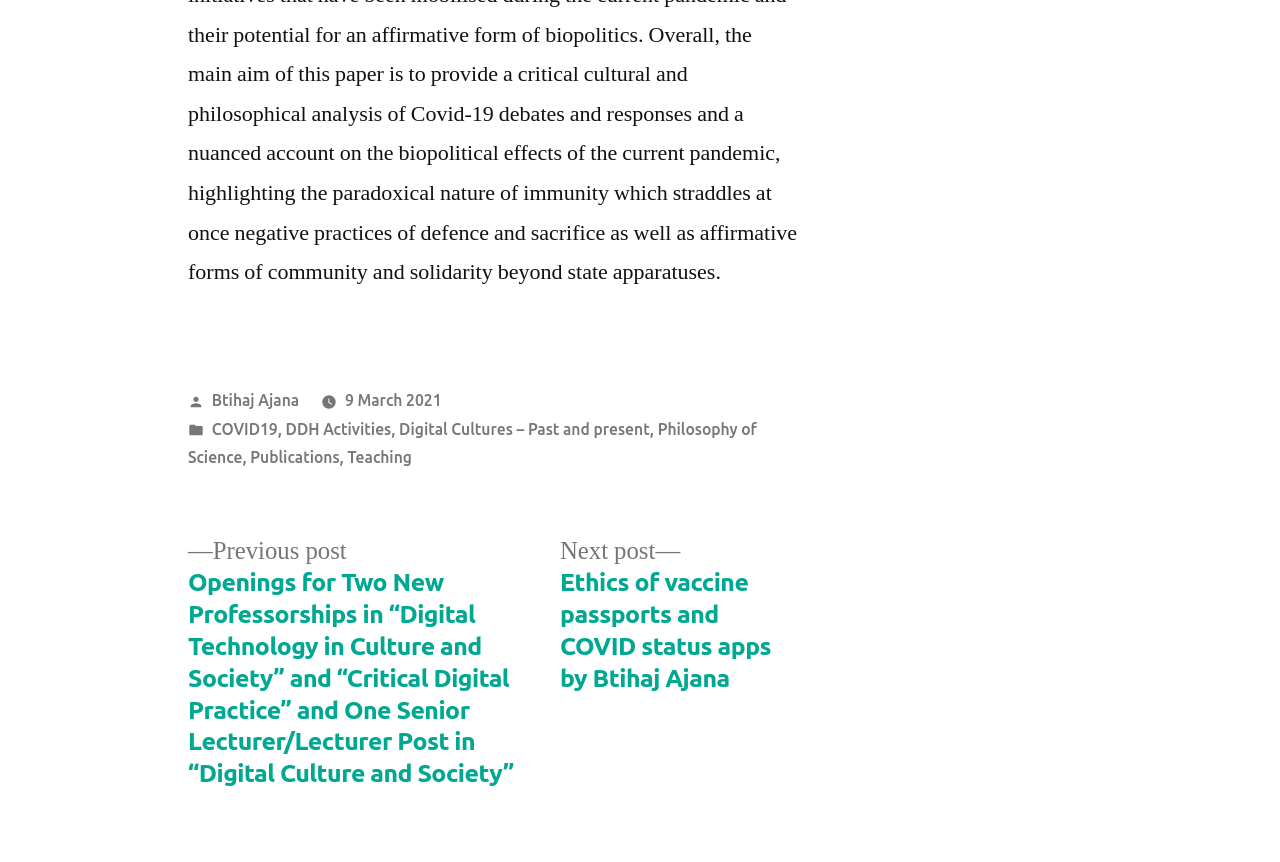What are the navigation options?
Using the visual information, answer the question in a single word or phrase.

Previous post, Next post